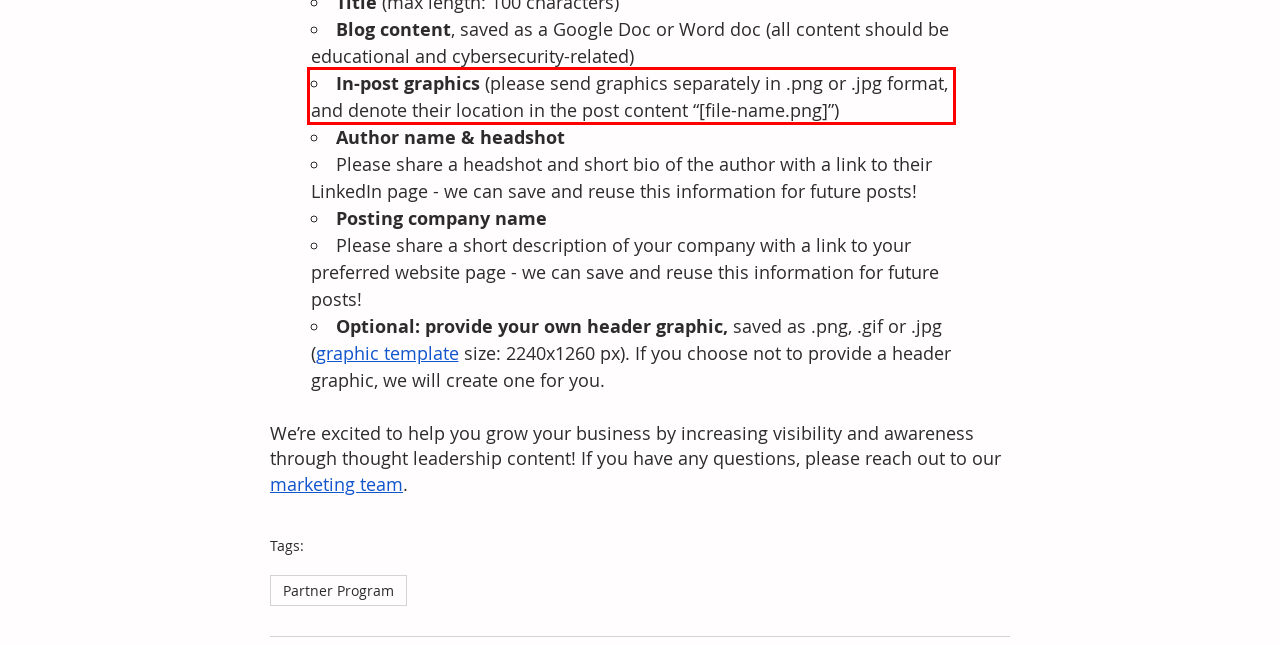Locate the red bounding box in the provided webpage screenshot and use OCR to determine the text content inside it.

In-post graphics (please send graphics separately in .png or .jpg format, and denote their location in the post content “[file-name.png]”)